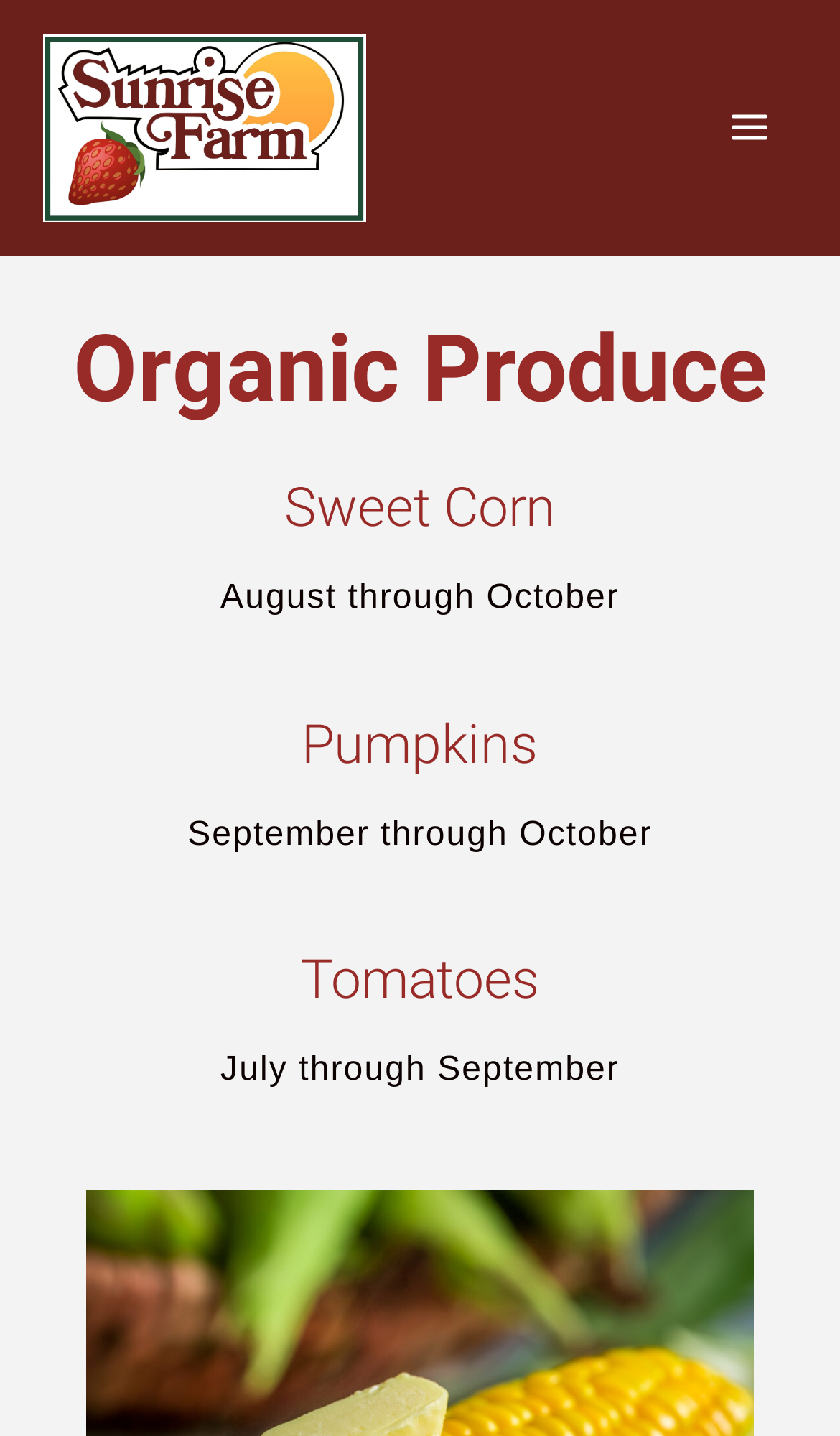In which month do pumpkins become available?
Look at the image and respond with a one-word or short phrase answer.

September